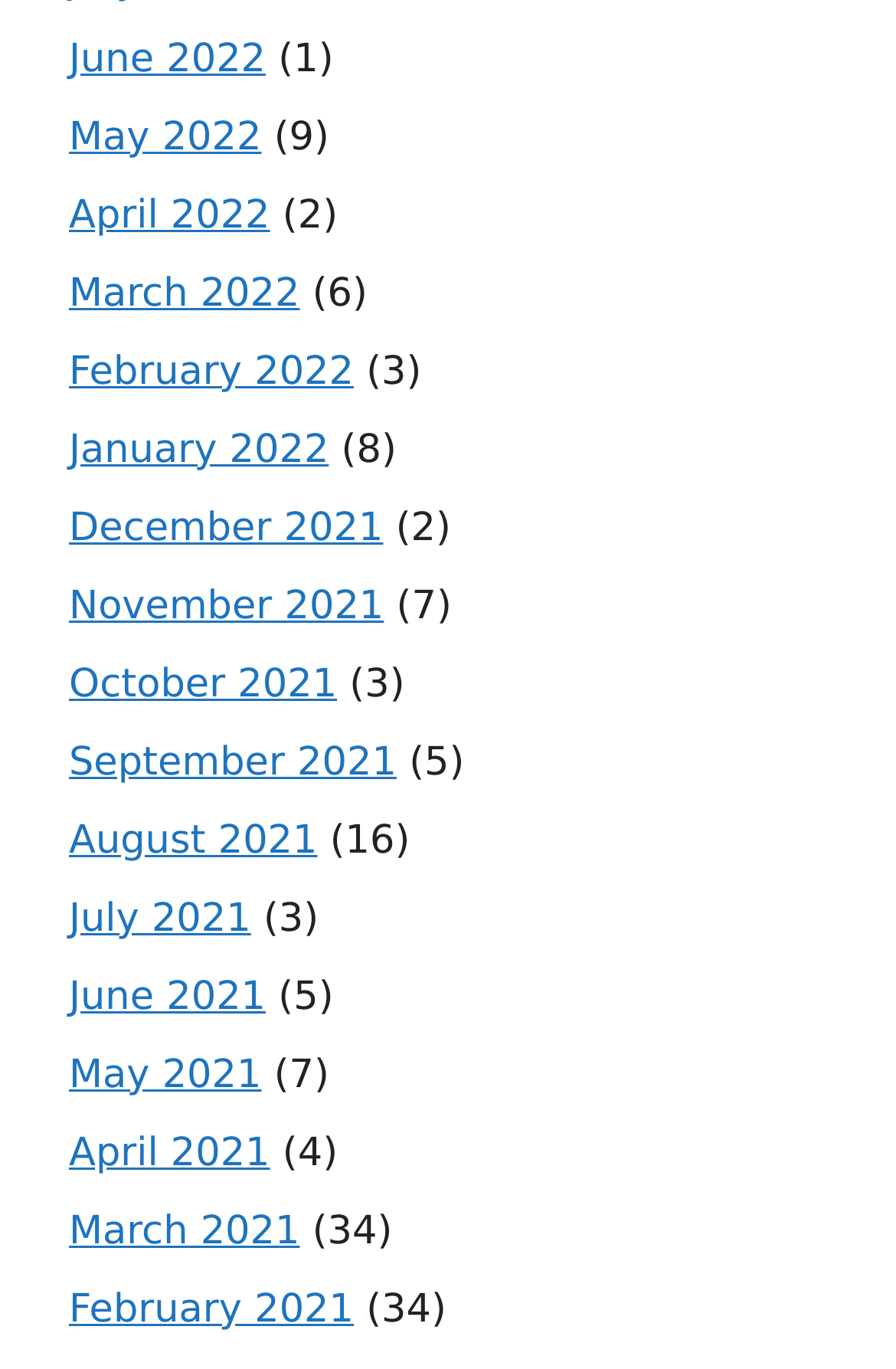Please provide a comprehensive answer to the question below using the information from the image: How many months are listed?

I counted the number of links on the webpage, each representing a month, and found 24 links.